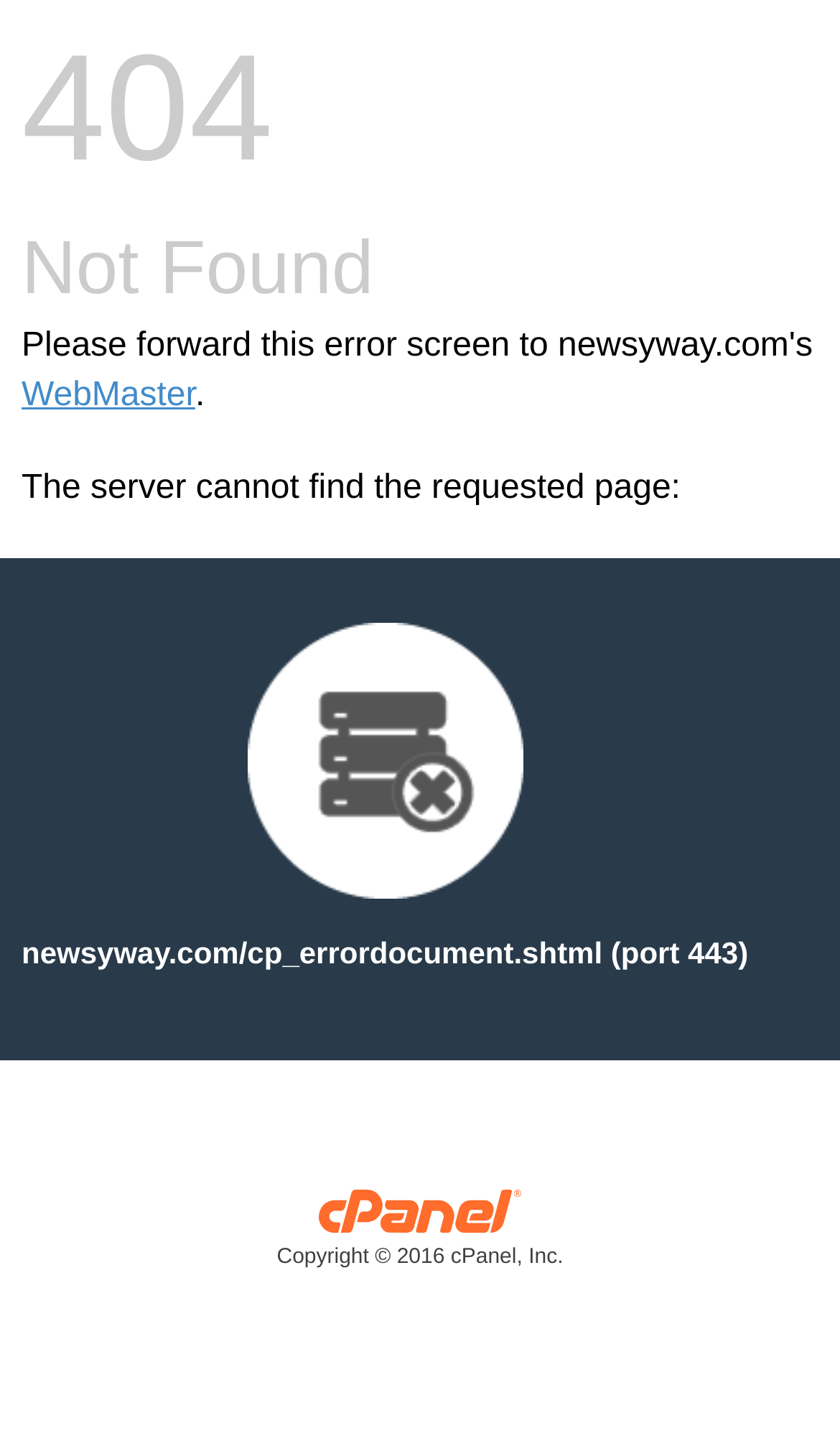What is the URL of the error document?
Using the image as a reference, give a one-word or short phrase answer.

newsyway.com/cp_errordocument.shtml